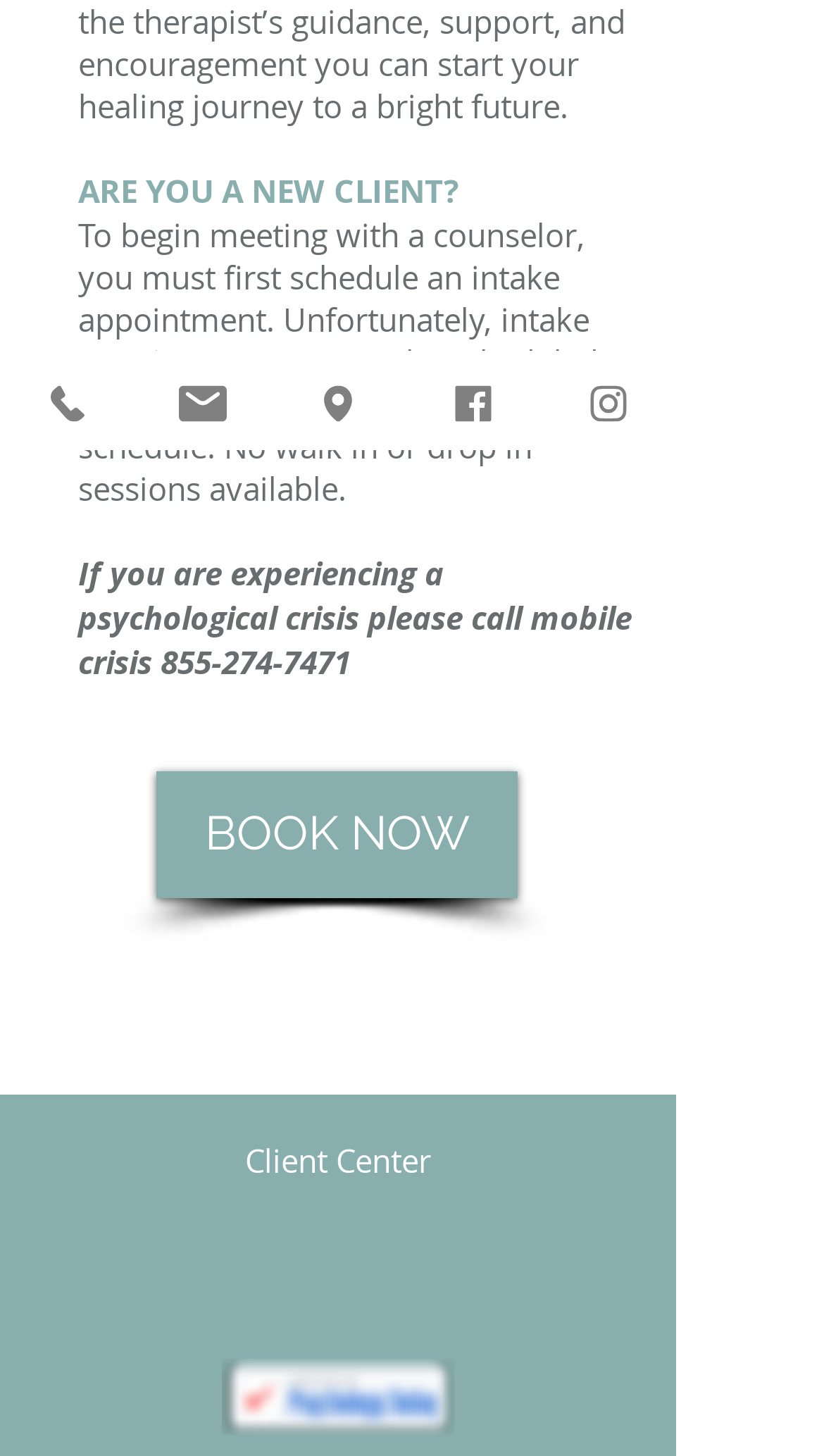Locate the bounding box of the user interface element based on this description: "Other Printed Products".

None